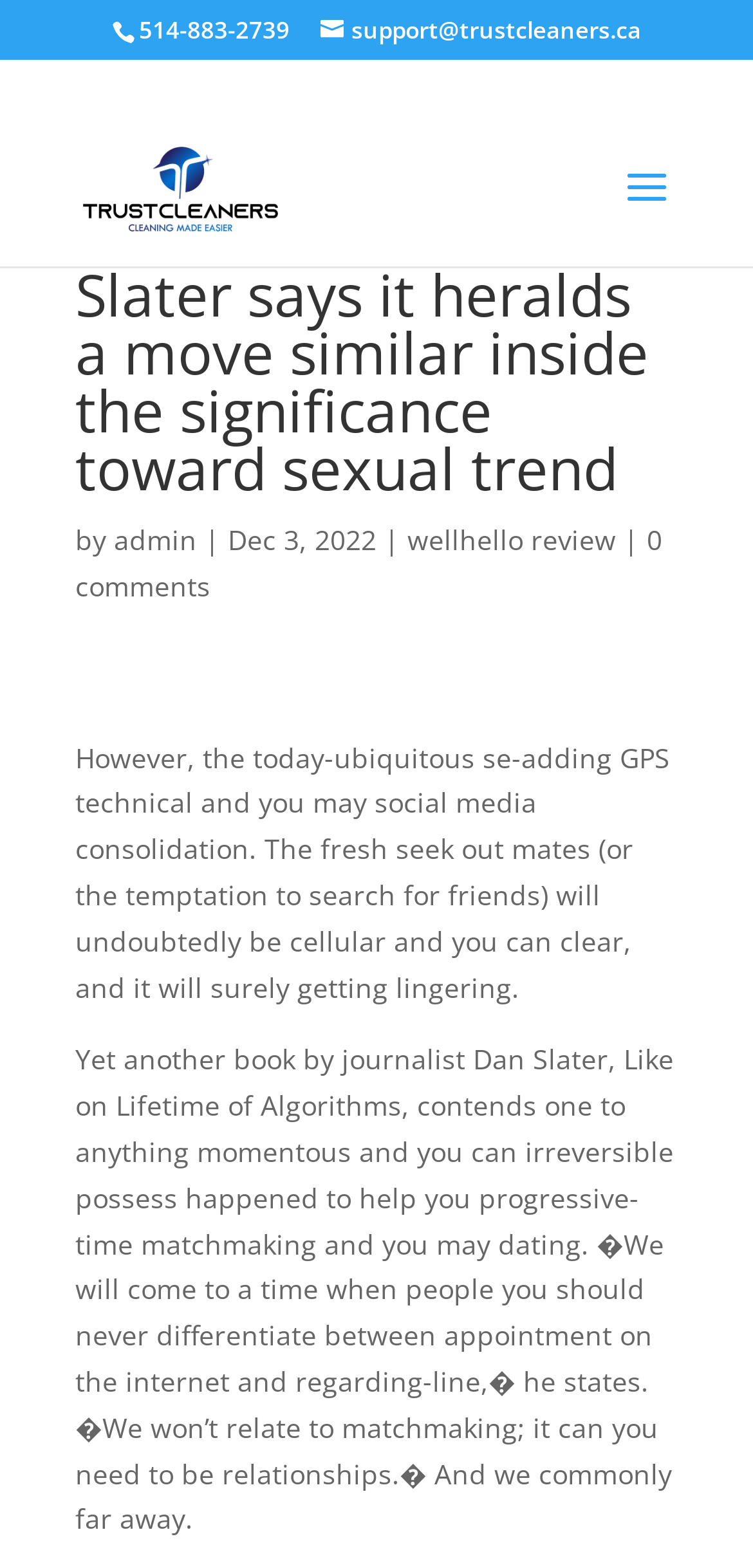What is the name of the author of the article?
Respond with a short answer, either a single word or a phrase, based on the image.

admin